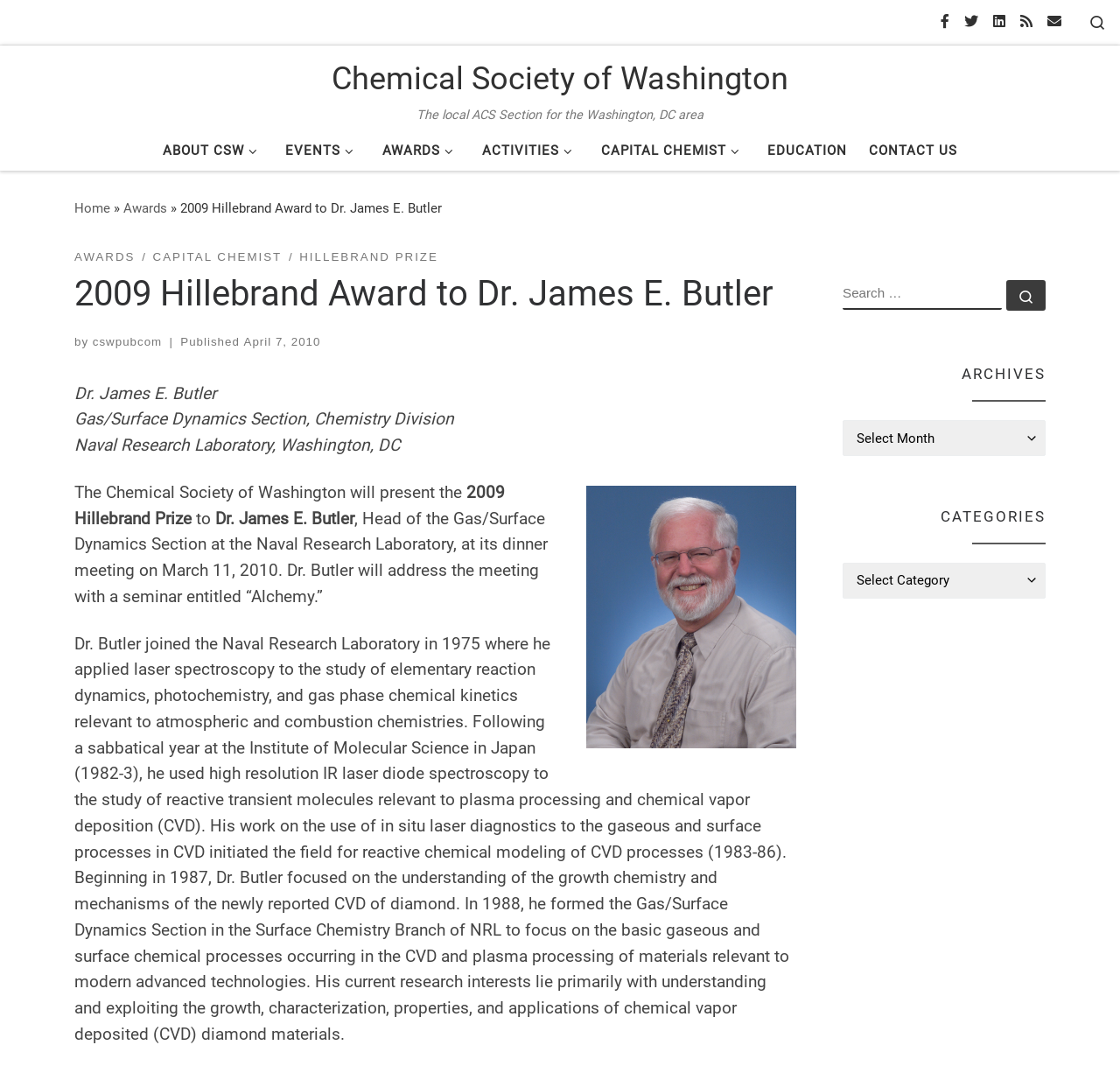Pinpoint the bounding box coordinates of the element to be clicked to execute the instruction: "Search for something".

[0.959, 0.0, 1.0, 0.042]